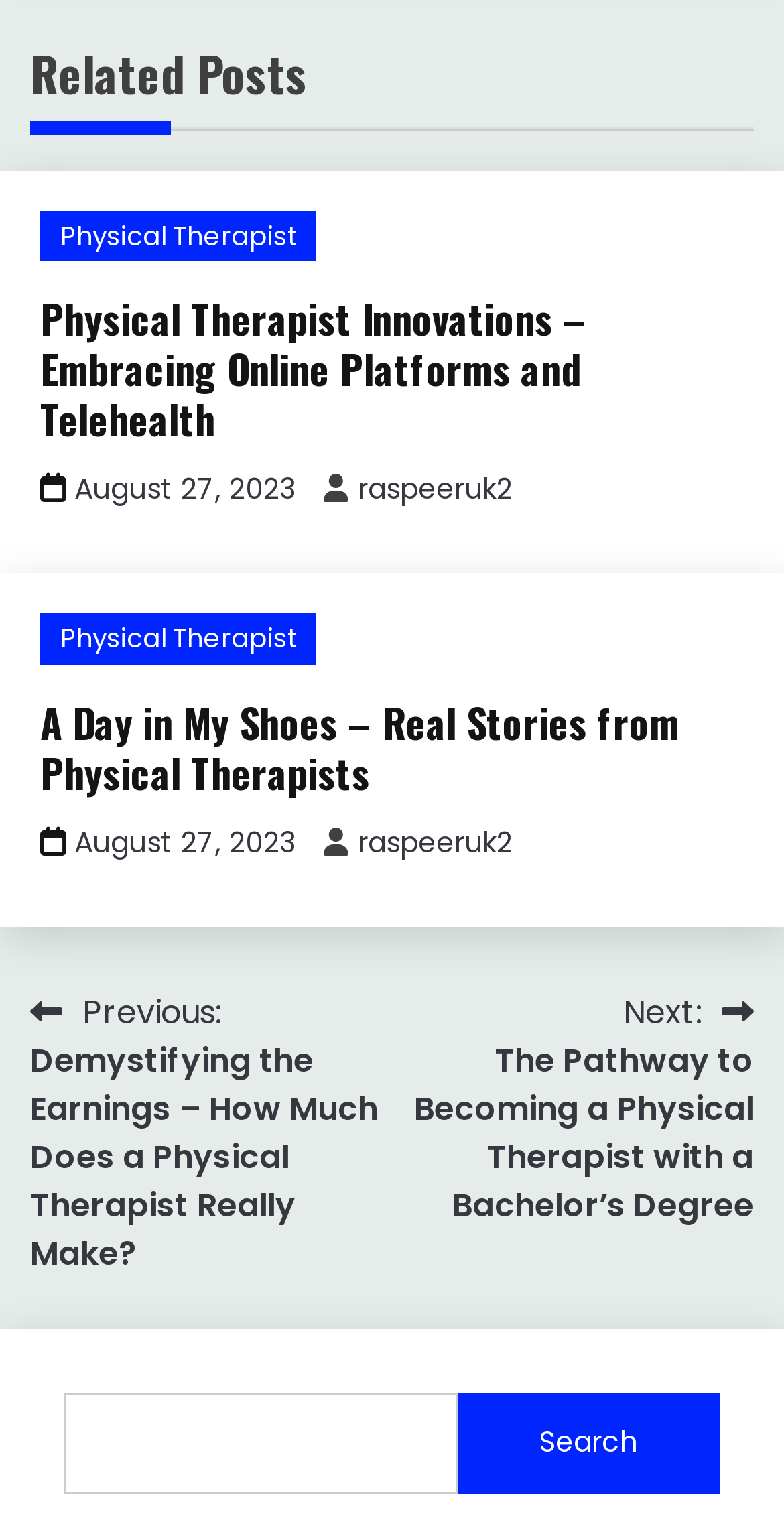Can you find the bounding box coordinates of the area I should click to execute the following instruction: "Search for a topic"?

[0.082, 0.911, 0.918, 0.976]